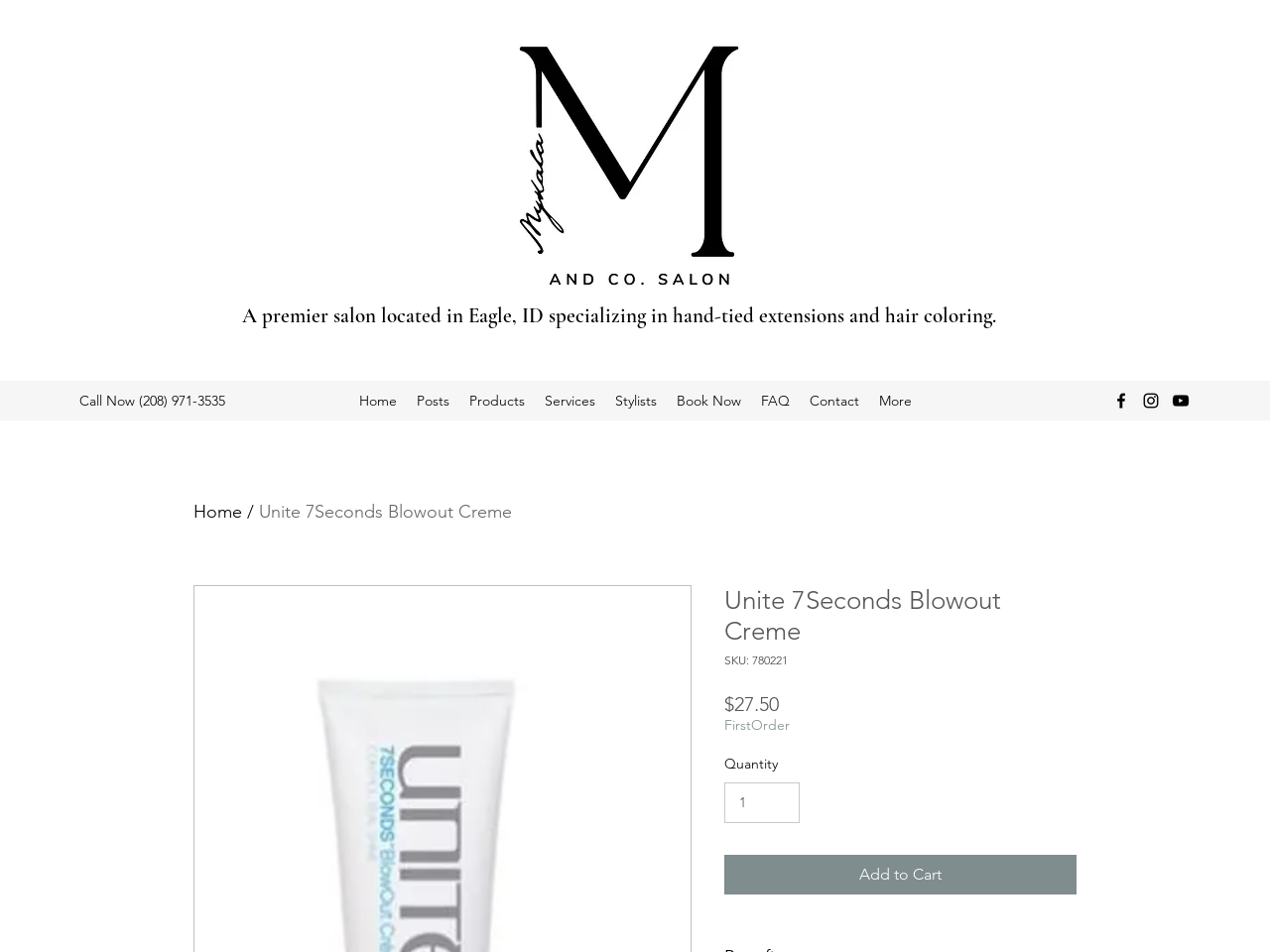What is the price of the Unite 7Seconds Blowout Creme?
Kindly answer the question with as much detail as you can.

I found the answer by looking at the static text '$27.50' which is located near the product name 'Unite 7Seconds Blowout Creme' and the label 'Price'.